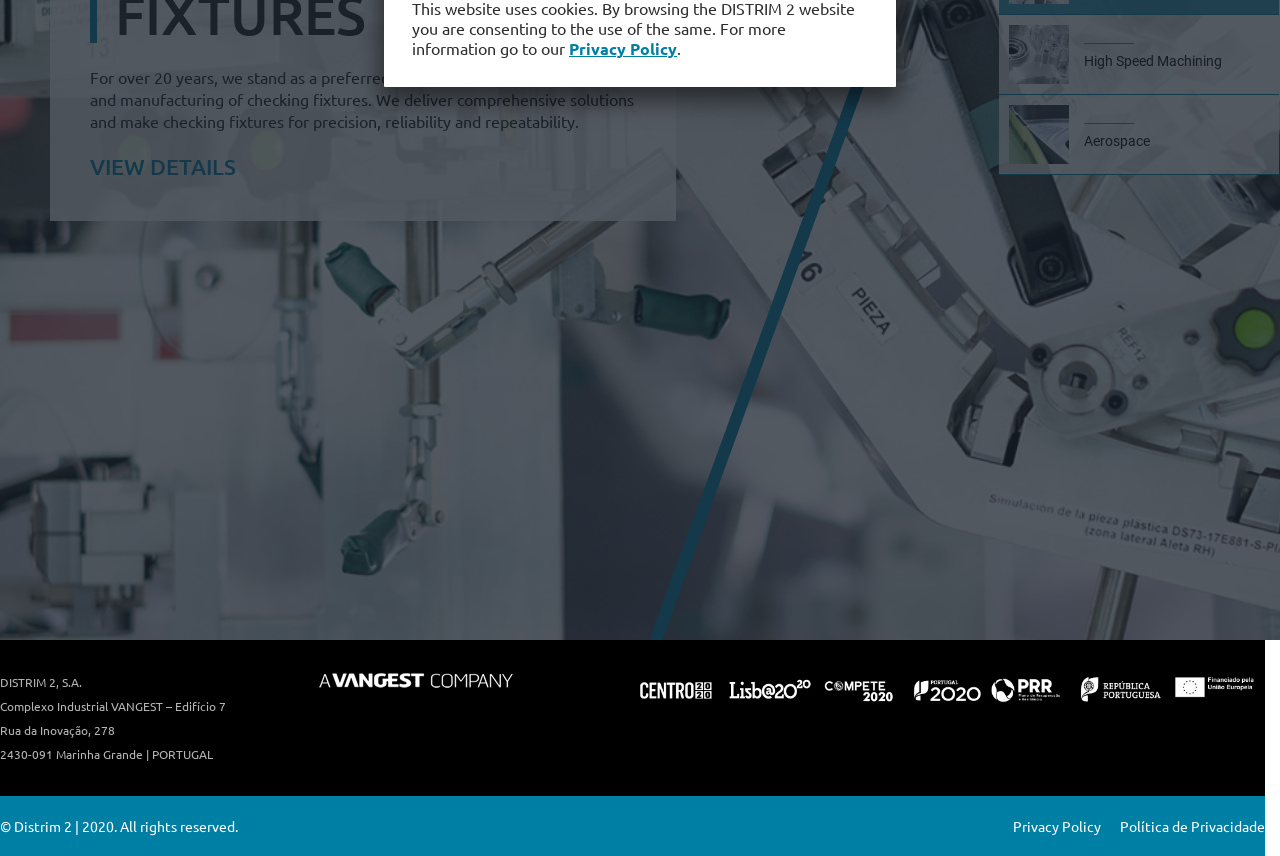From the webpage screenshot, identify the region described by View Details. Provide the bounding box coordinates as (top-left x, top-left y, bottom-right x, bottom-right y), with each value being a floating point number between 0 and 1.

[0.07, 0.181, 0.213, 0.211]